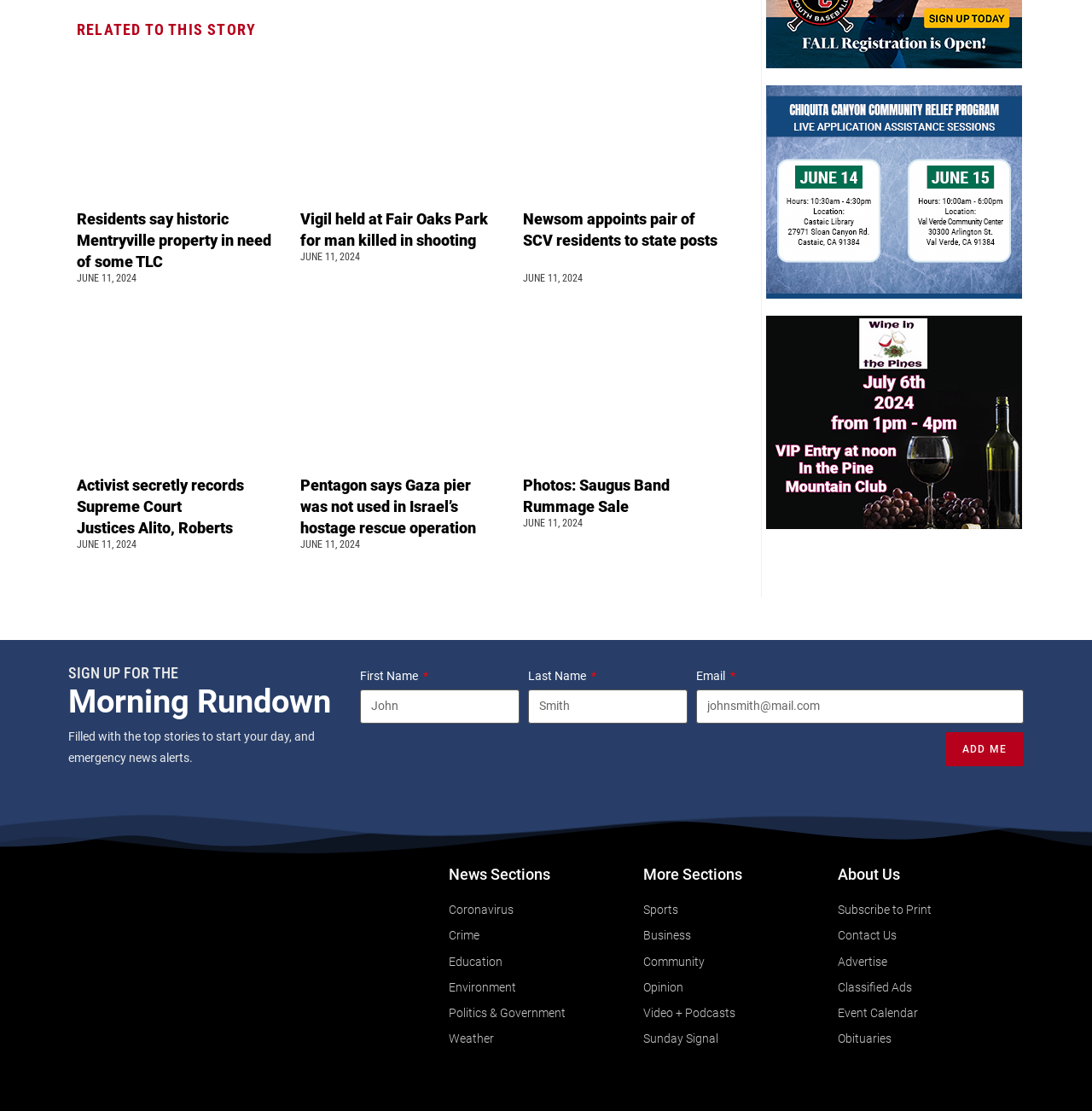Please specify the bounding box coordinates of the region to click in order to perform the following instruction: "Click the 'ADD ME' button".

[0.865, 0.659, 0.938, 0.69]